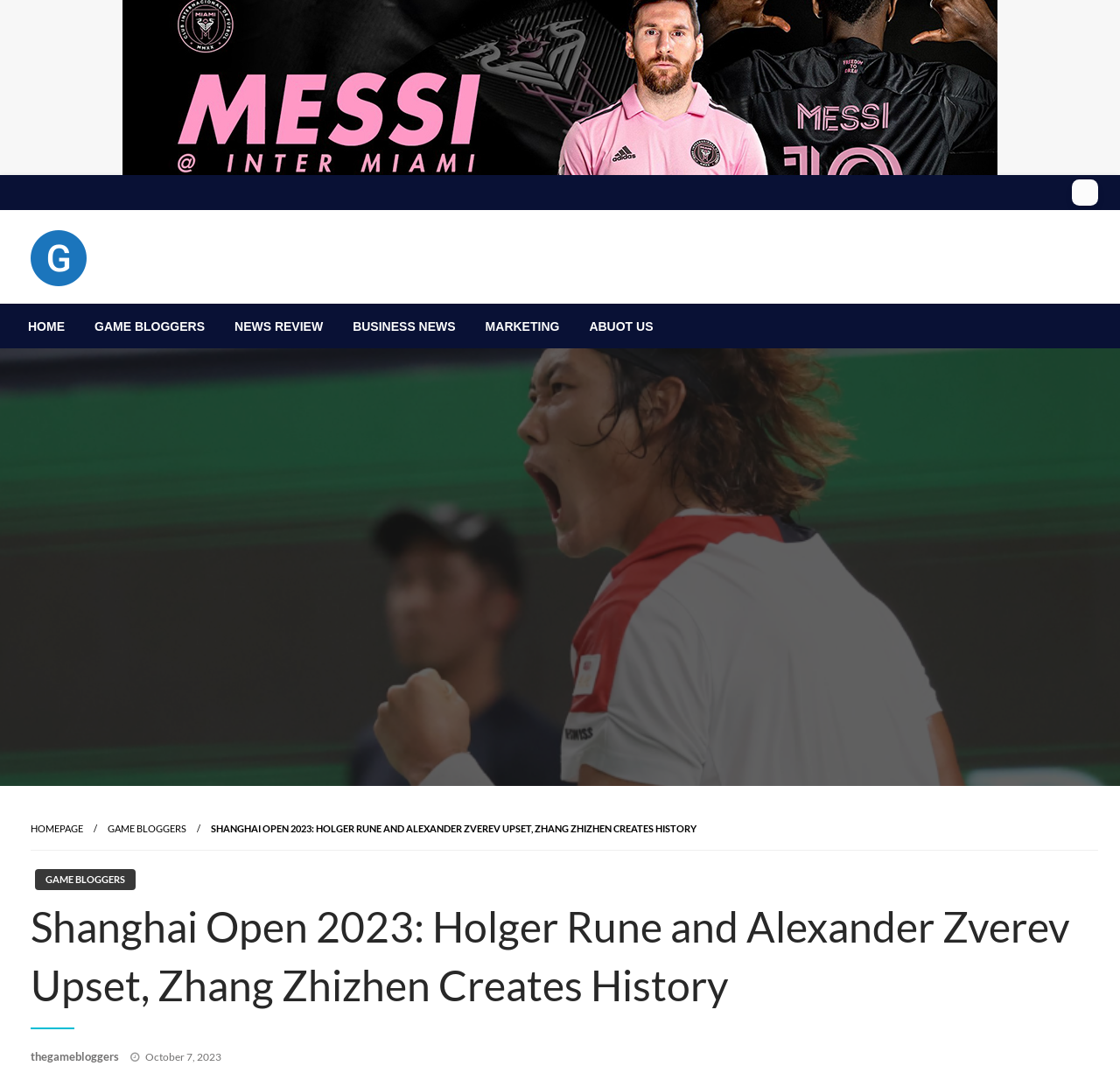Reply to the question below using a single word or brief phrase:
What type of content does the website provide?

Insightful and entertaining content